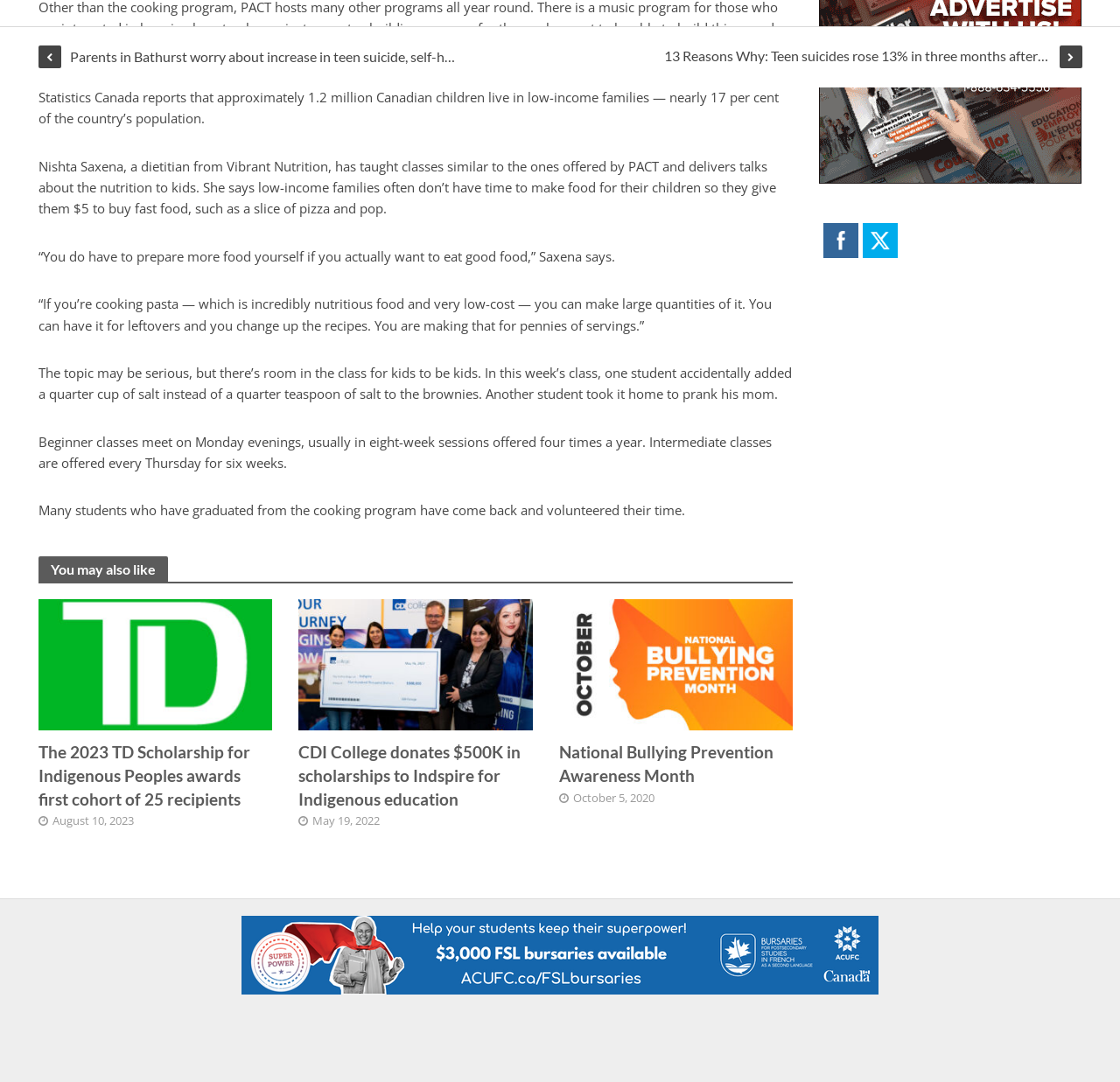Please find the bounding box coordinates of the section that needs to be clicked to achieve this instruction: "Click the Facebook link".

[0.735, 0.206, 0.767, 0.238]